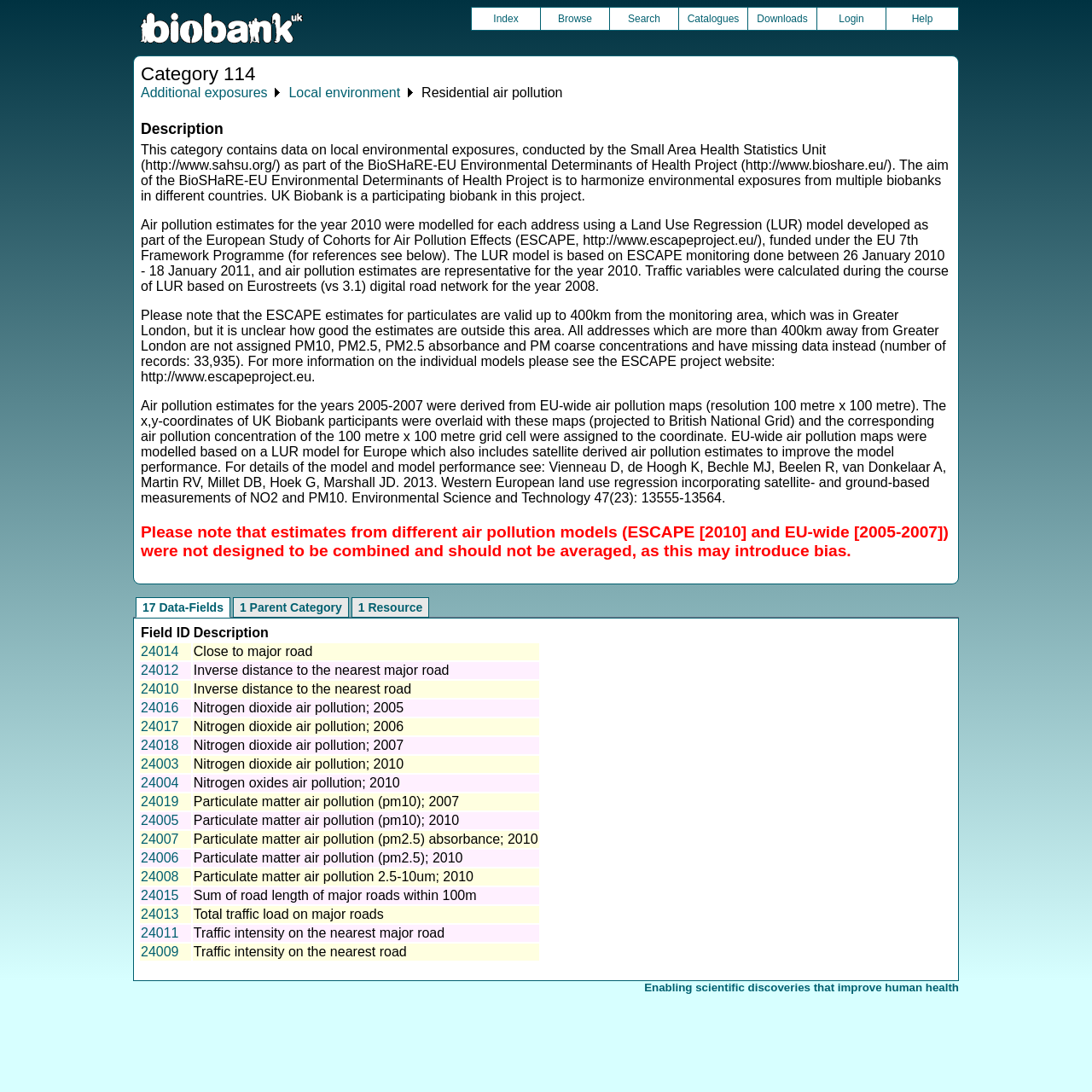Please reply to the following question with a single word or a short phrase:
What is the name of the road network used in the LUR model?

Eurostreets